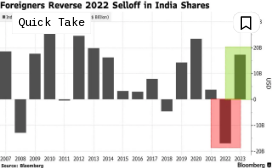Describe every aspect of the image in detail.

The image visually represents the financial trend of foreign investments in Indian shares over recent years, highlighting a reversal from a selloff in 2022. The graph uses bars to depict net foreign investment (in billions of dollars) from 2007 to 2023, with significant fluctuations illustrated by dark bars for selloff years and lighter sections indicating recovery. In 2023, a notable positive shift is evident, represented by the green bar, while the previous year is marked with a red section, clearly illustrating the contrast in foreign investment trends. Above the chart, the label "Quick Take" suggests this image provides a concise summary of the financial situation, likely accompanying a Bloomberg report on the topic.